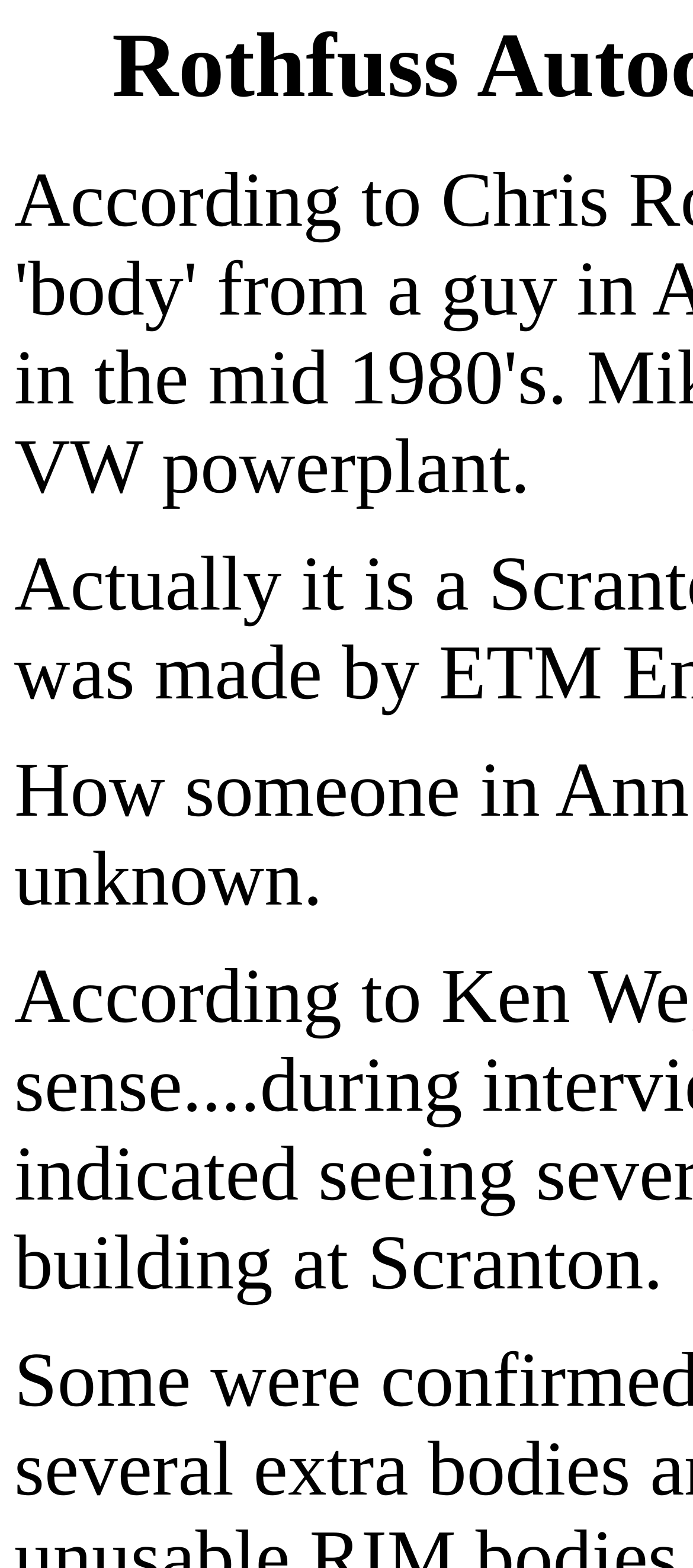Please identify the webpage's heading and generate its text content.

Rothfuss Autocycle Bodied 4 wheel car